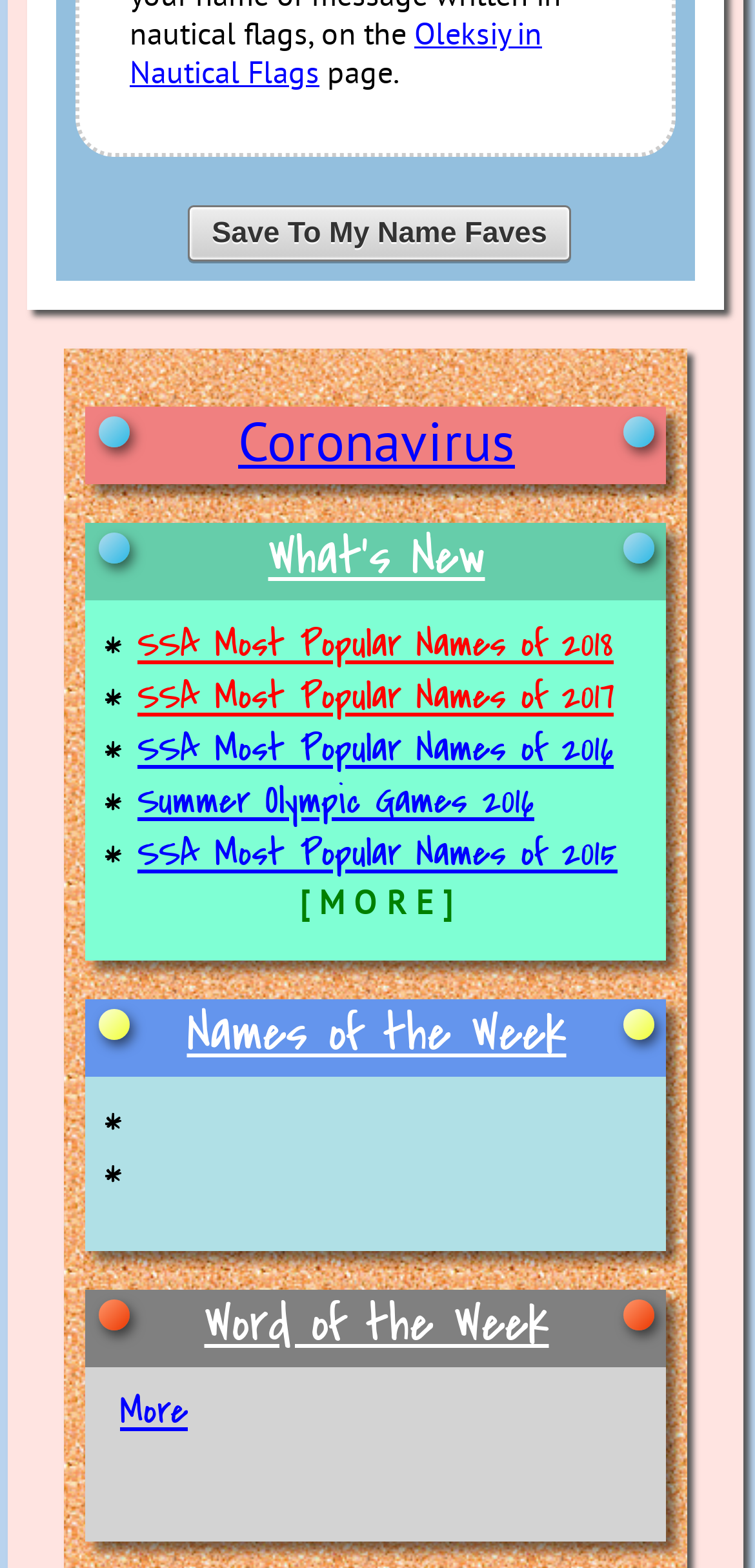Kindly provide the bounding box coordinates of the section you need to click on to fulfill the given instruction: "Save to My Name Faves".

[0.25, 0.131, 0.755, 0.167]